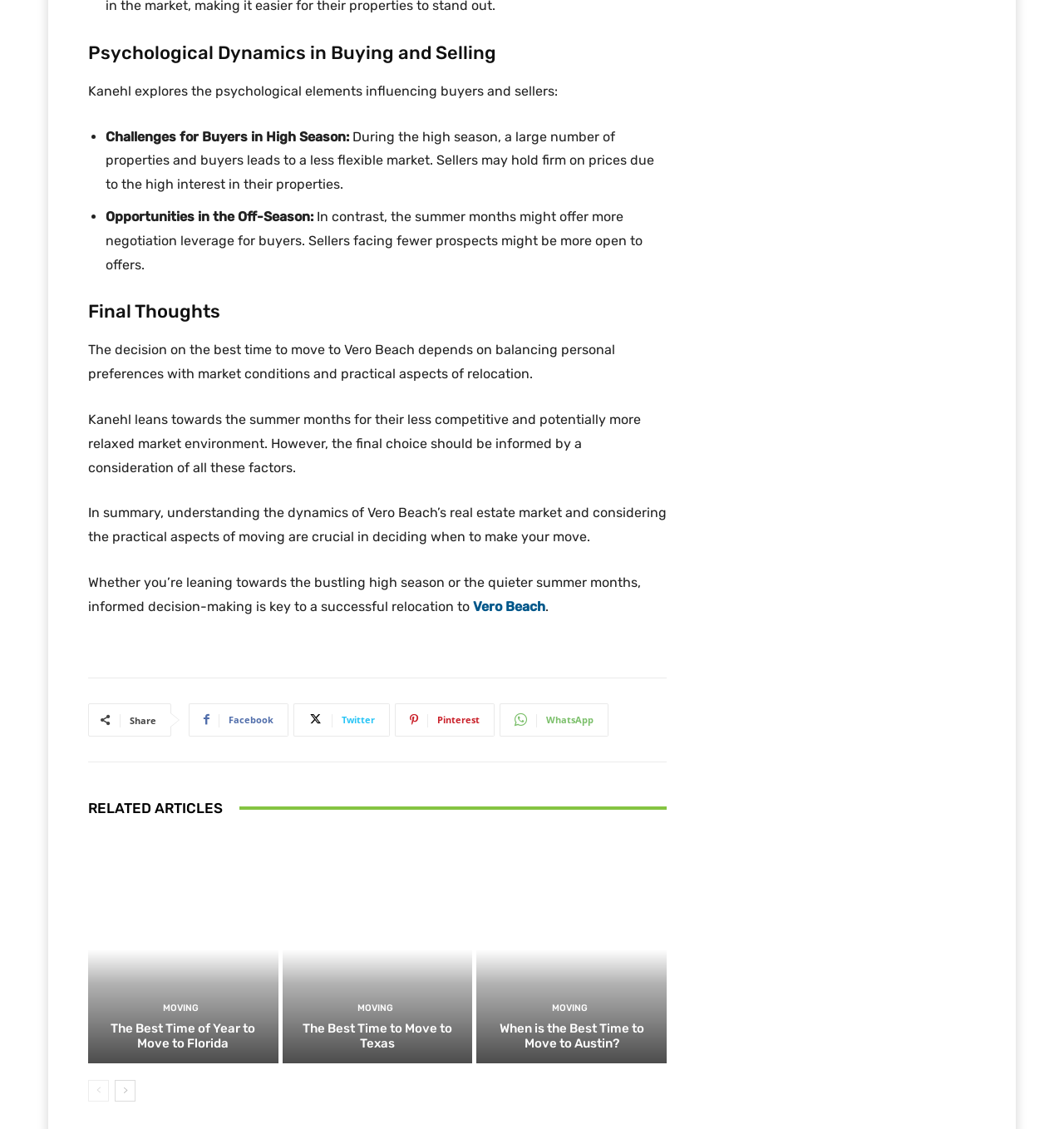Provide the bounding box for the UI element matching this description: "Facebook".

[0.177, 0.623, 0.271, 0.652]